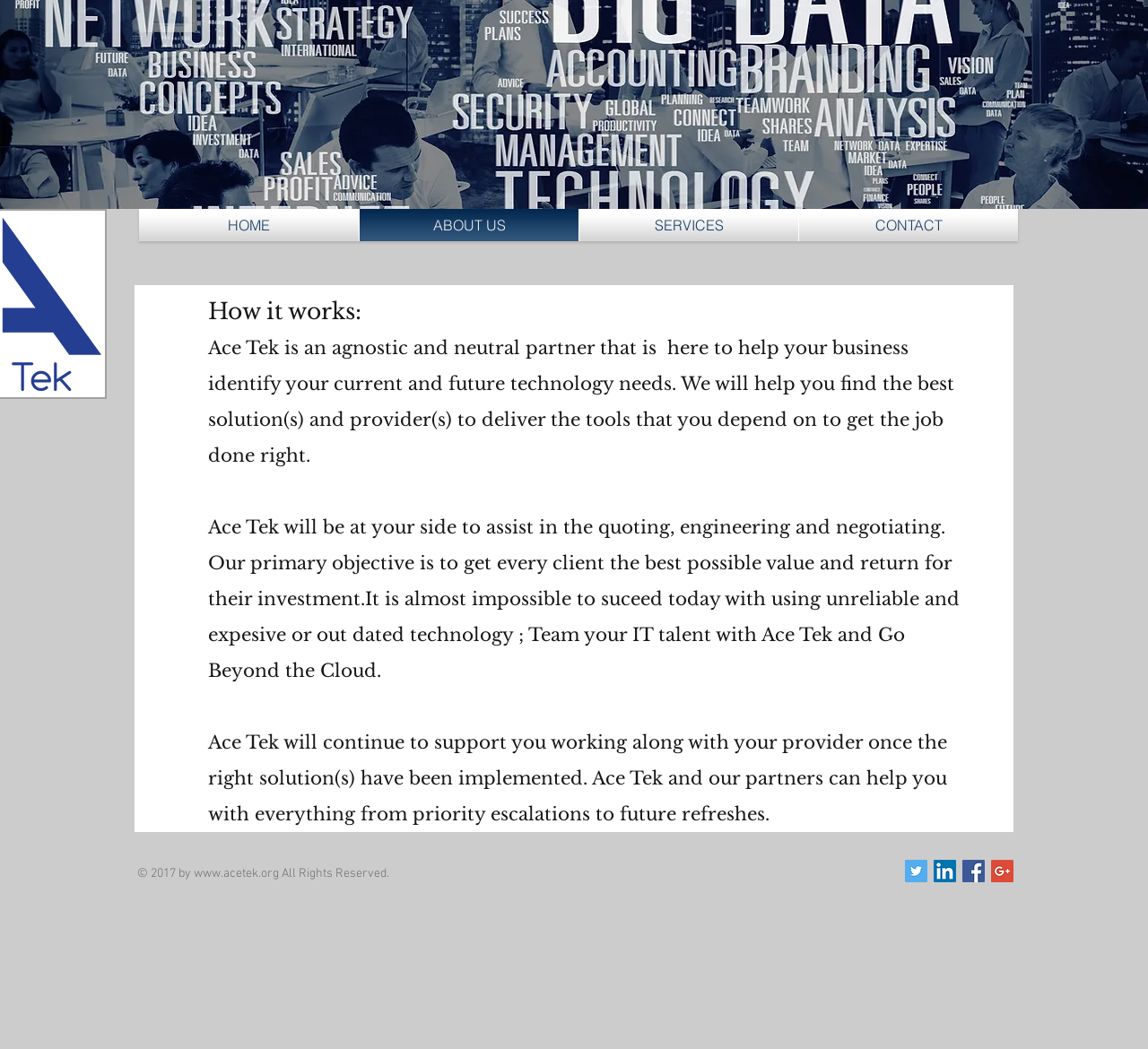Identify the bounding box for the UI element that is described as follows: "ABOUT US".

[0.313, 0.199, 0.504, 0.23]